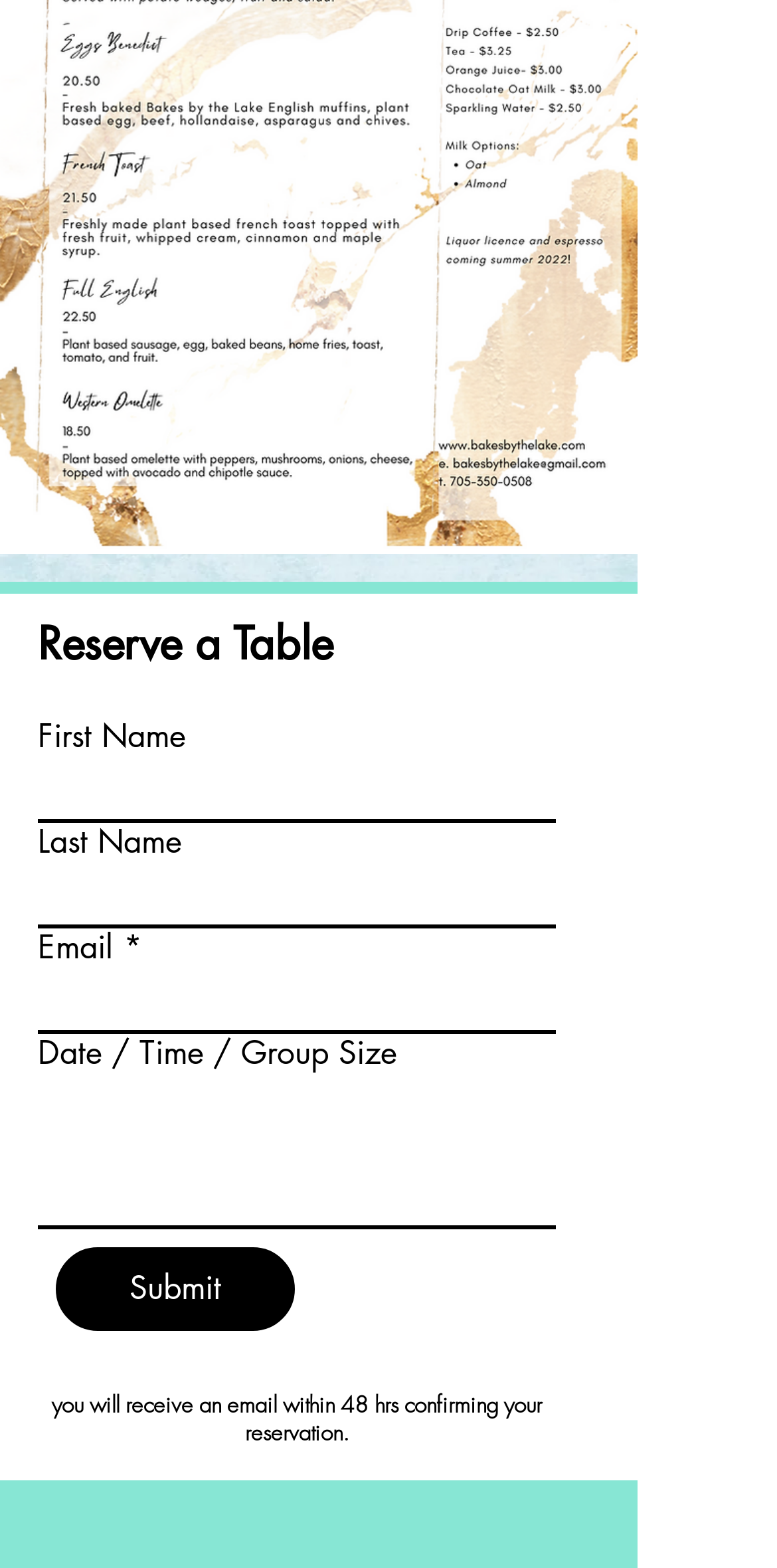Show the bounding box coordinates for the HTML element as described: "name="email" placeholder=""".

[0.049, 0.617, 0.715, 0.659]